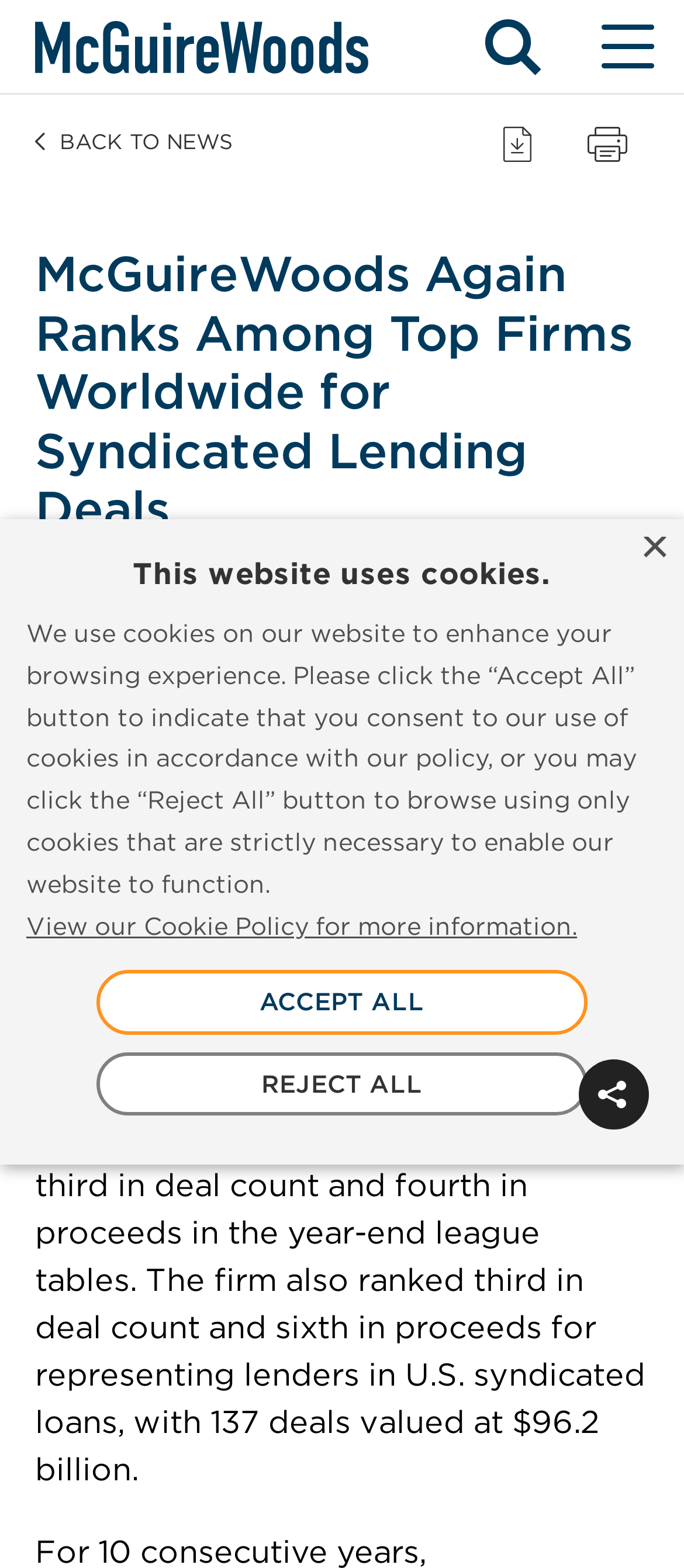Please predict the bounding box coordinates of the element's region where a click is necessary to complete the following instruction: "Go back to news". The coordinates should be represented by four float numbers between 0 and 1, i.e., [left, top, right, bottom].

[0.021, 0.07, 0.372, 0.111]